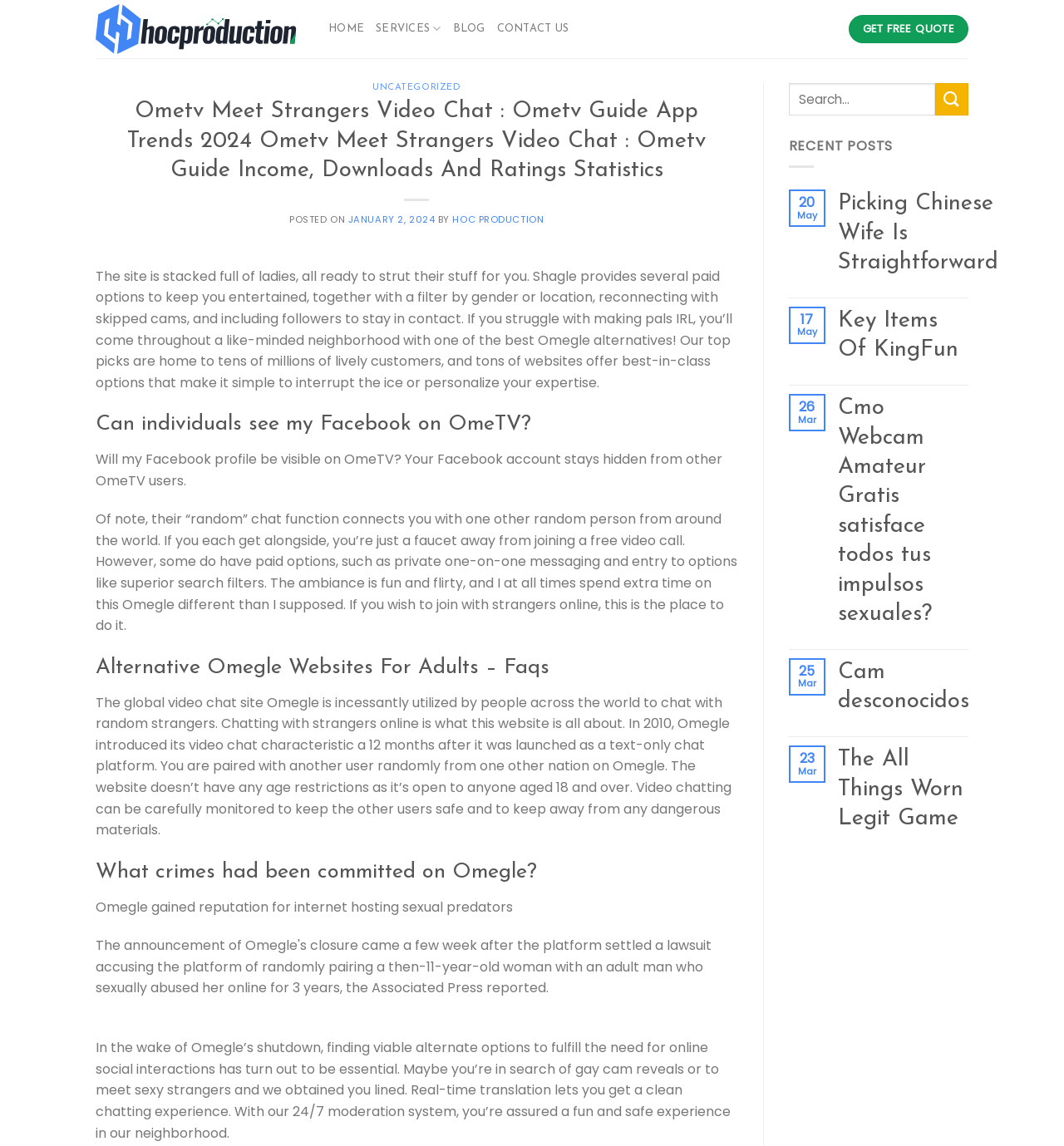Determine the main headline from the webpage and extract its text.

Ometv Meet Strangers Video Chat : Ometv Guide App Trends 2024 Ometv Meet Strangers Video Chat : Ometv Guide Income, Downloads And Ratings Statistics